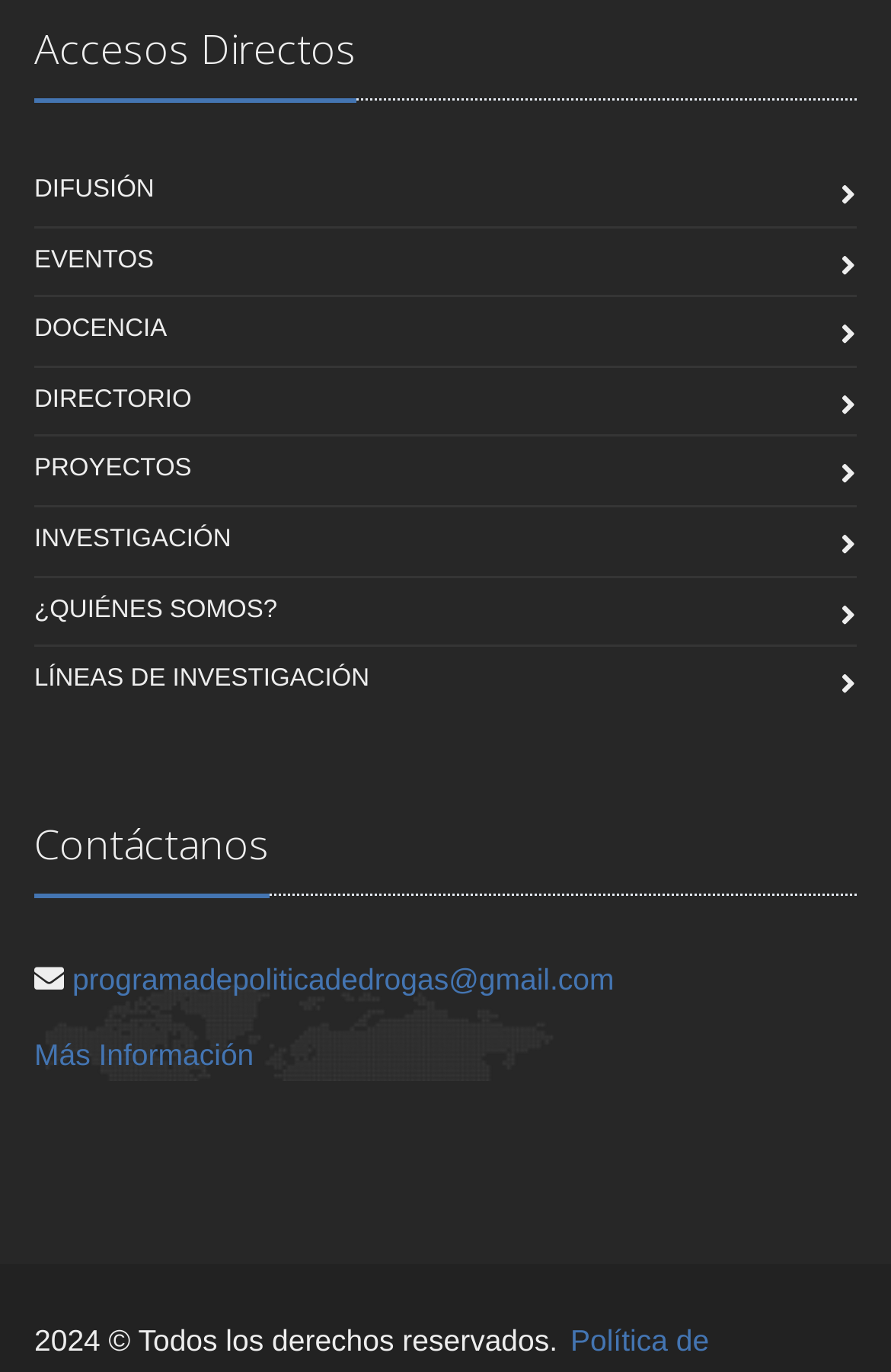Please mark the bounding box coordinates of the area that should be clicked to carry out the instruction: "Explore LÍNEAS DE INVESTIGACIÓN".

[0.038, 0.472, 0.415, 0.521]